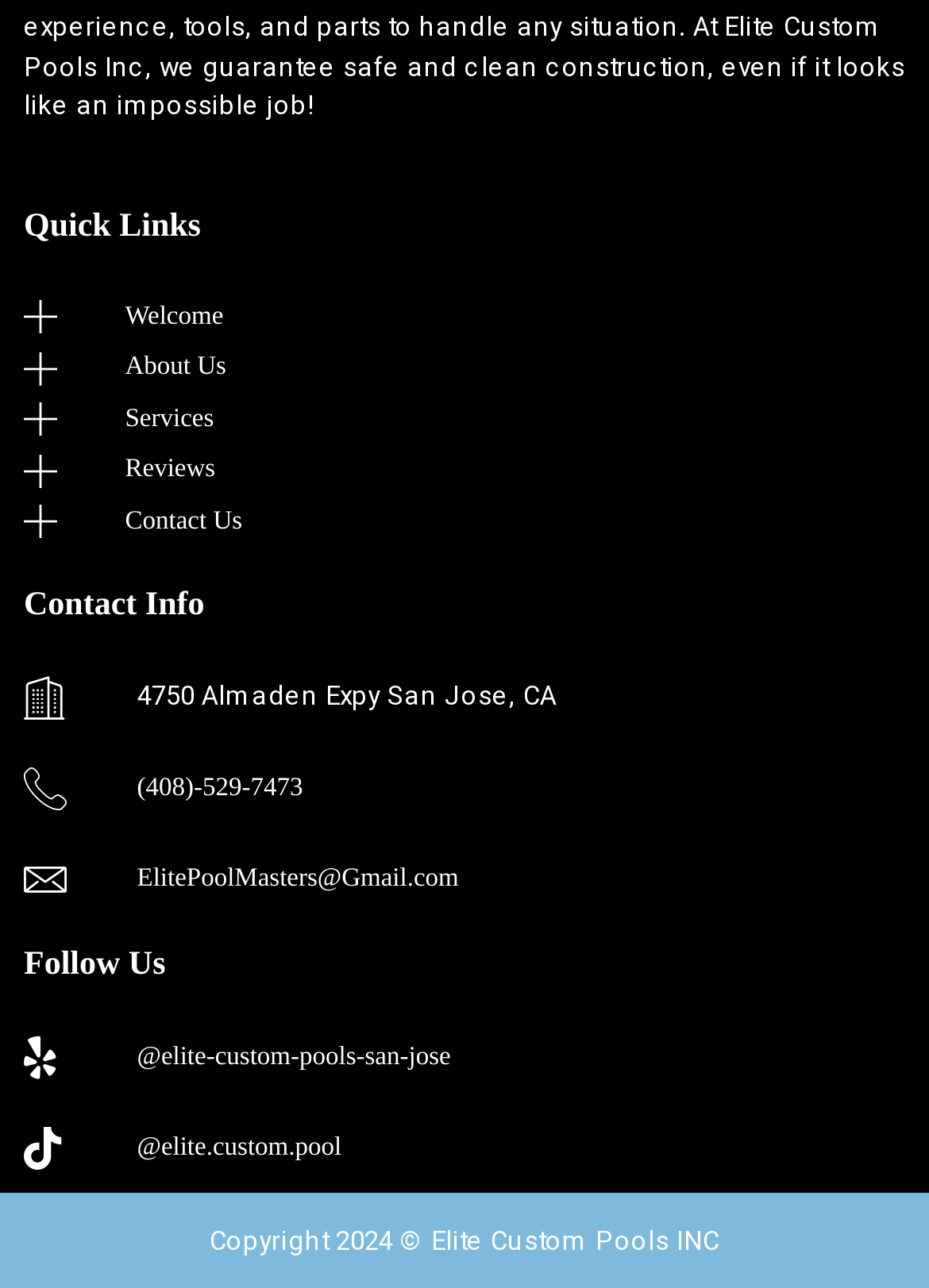Answer the question with a brief word or phrase:
What is the company's address?

4750 Almaden Expy San Jose, CA